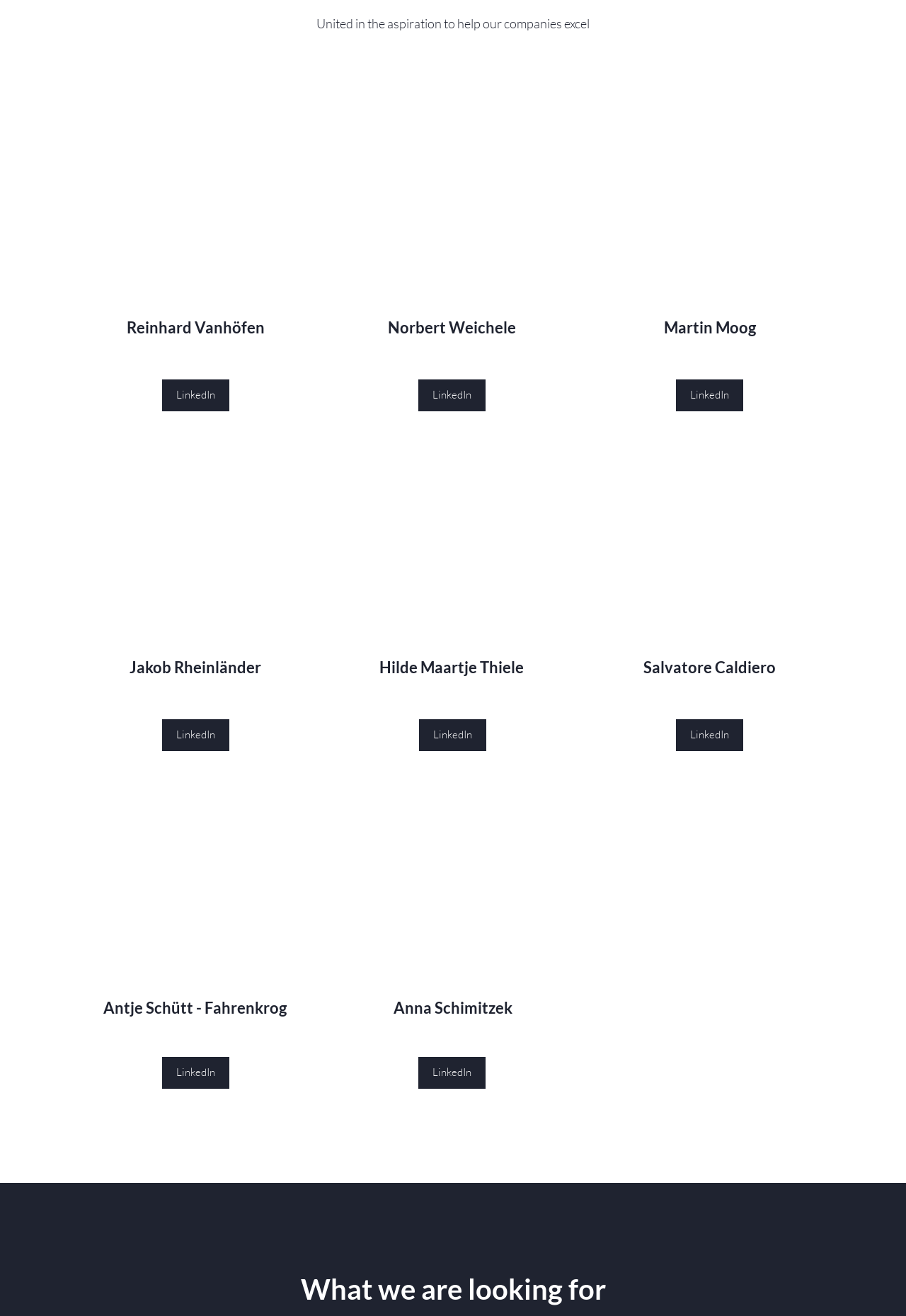Please identify the bounding box coordinates of the region to click in order to complete the given instruction: "View Reinhard Vanhöfen's LinkedIn profile". The coordinates should be four float numbers between 0 and 1, i.e., [left, top, right, bottom].

[0.179, 0.288, 0.253, 0.313]